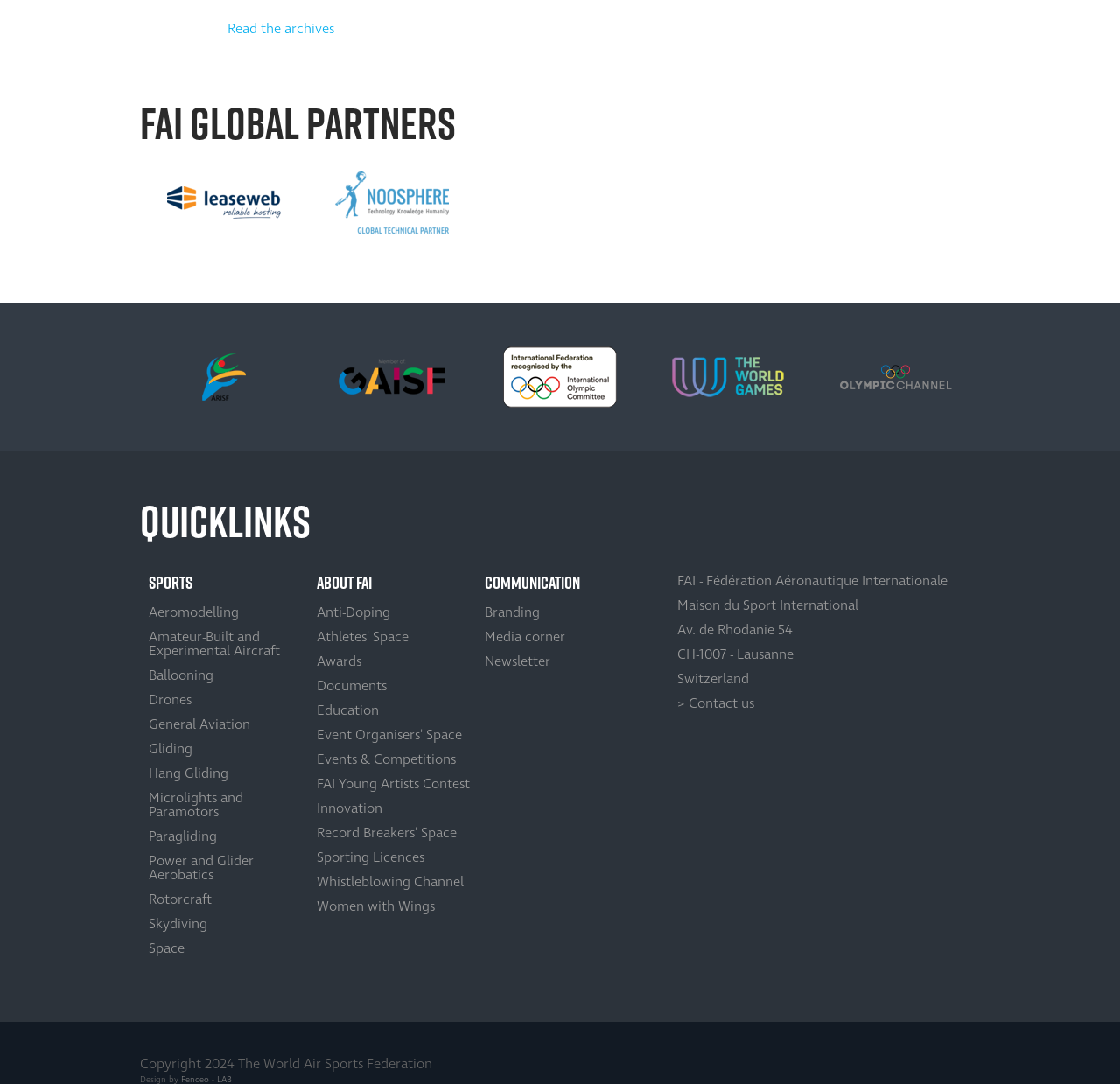What is the address of FAI?
From the screenshot, provide a brief answer in one word or phrase.

Av. de Rhodanie 54, CH-1007 - Lausanne, Switzerland